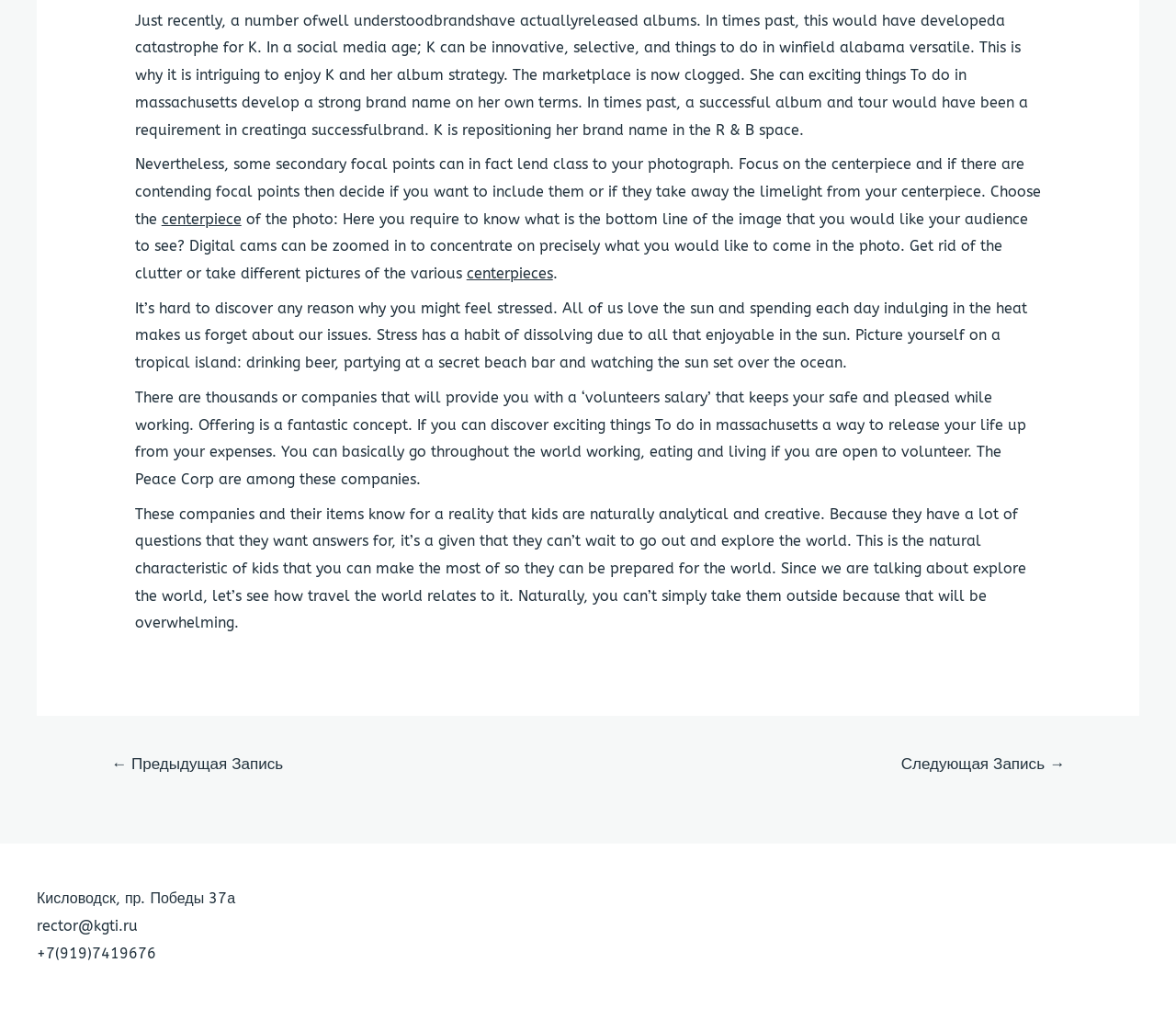Give the bounding box coordinates for the element described by: "rector@kgti.ru".

[0.031, 0.89, 0.117, 0.907]